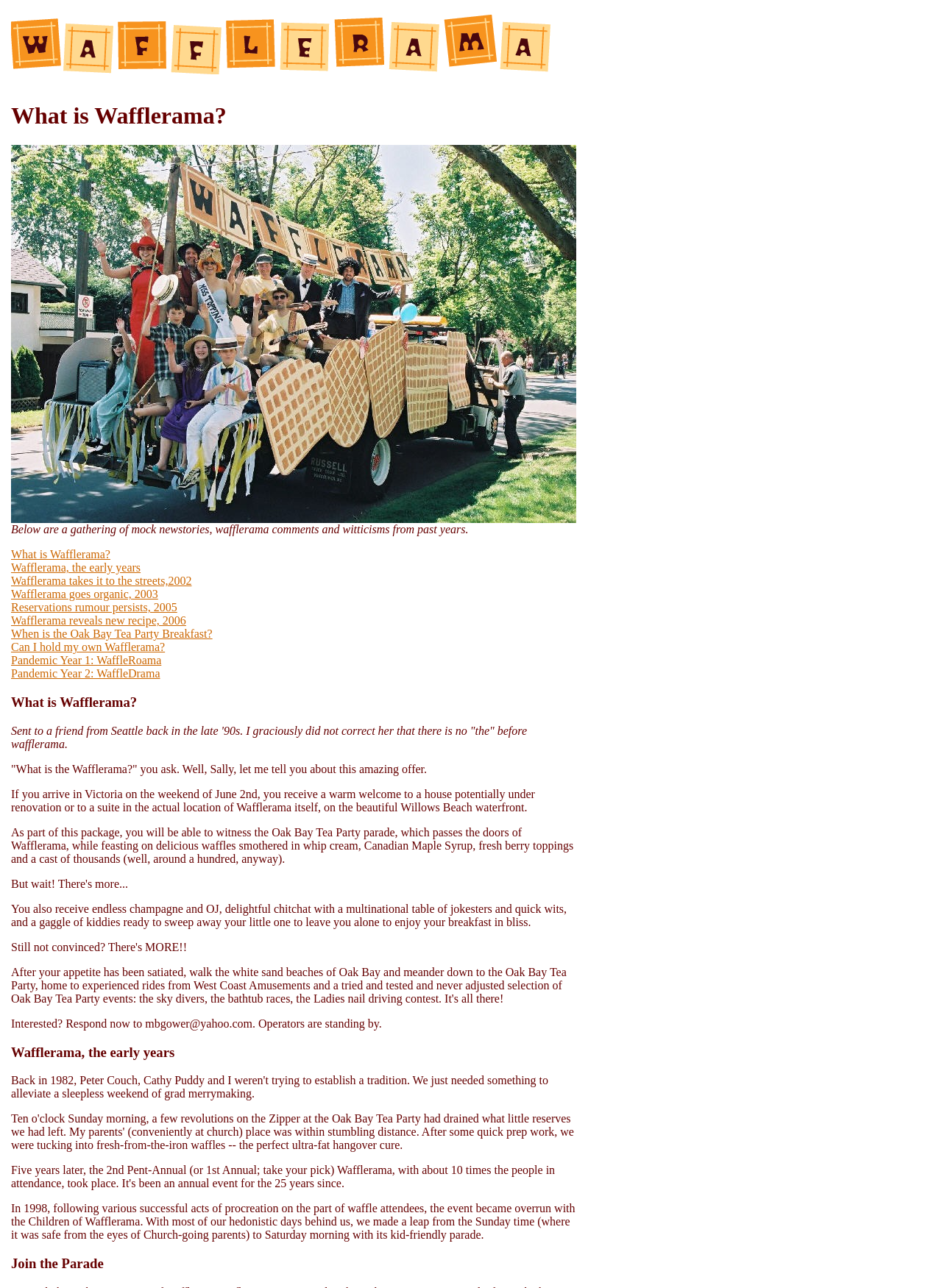What is the location of Wafflerama?
Give a one-word or short-phrase answer derived from the screenshot.

Willows Beach waterfront